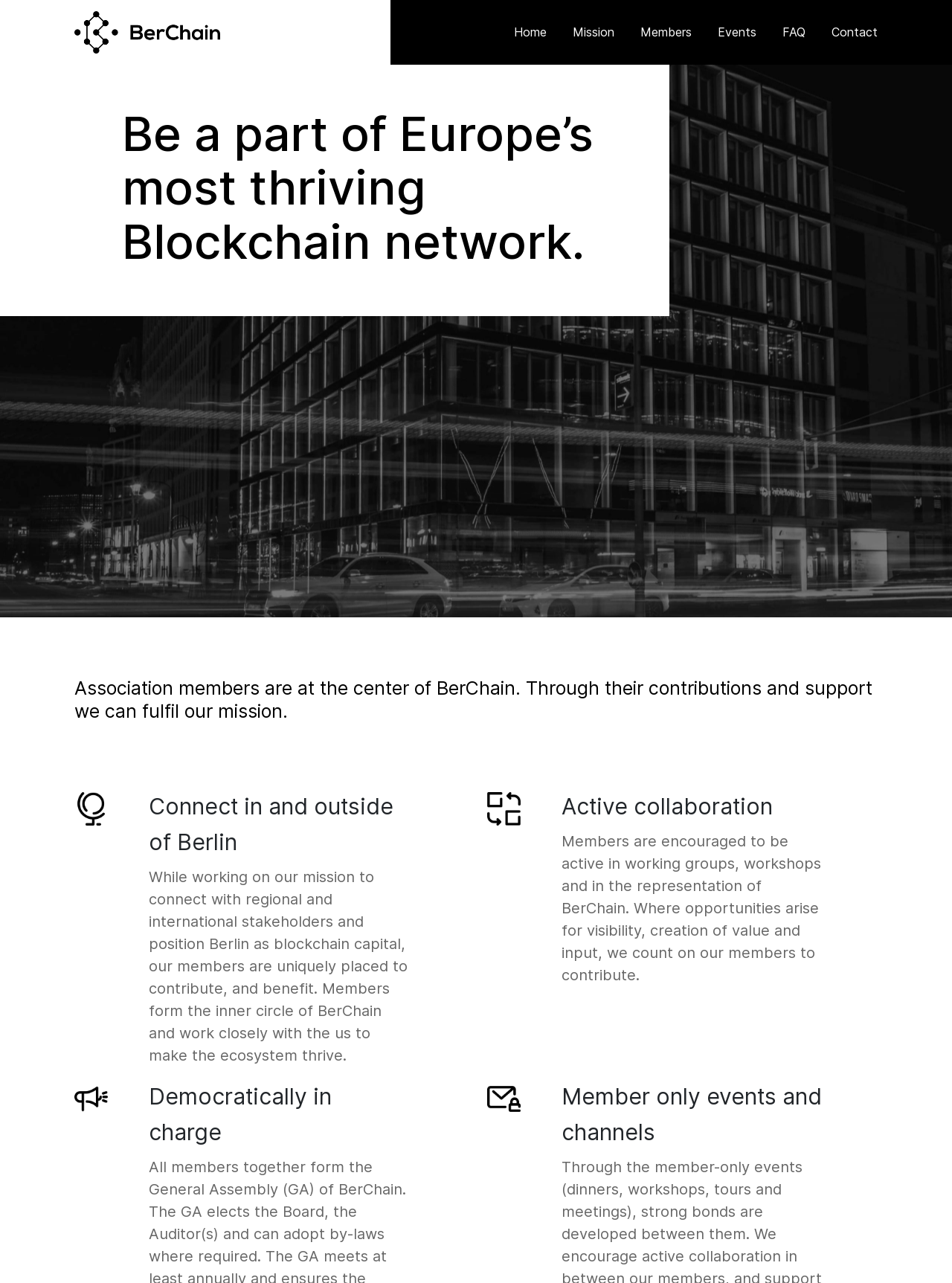Answer the question briefly using a single word or phrase: 
What is the focus of BerChain's mission?

Blockchain